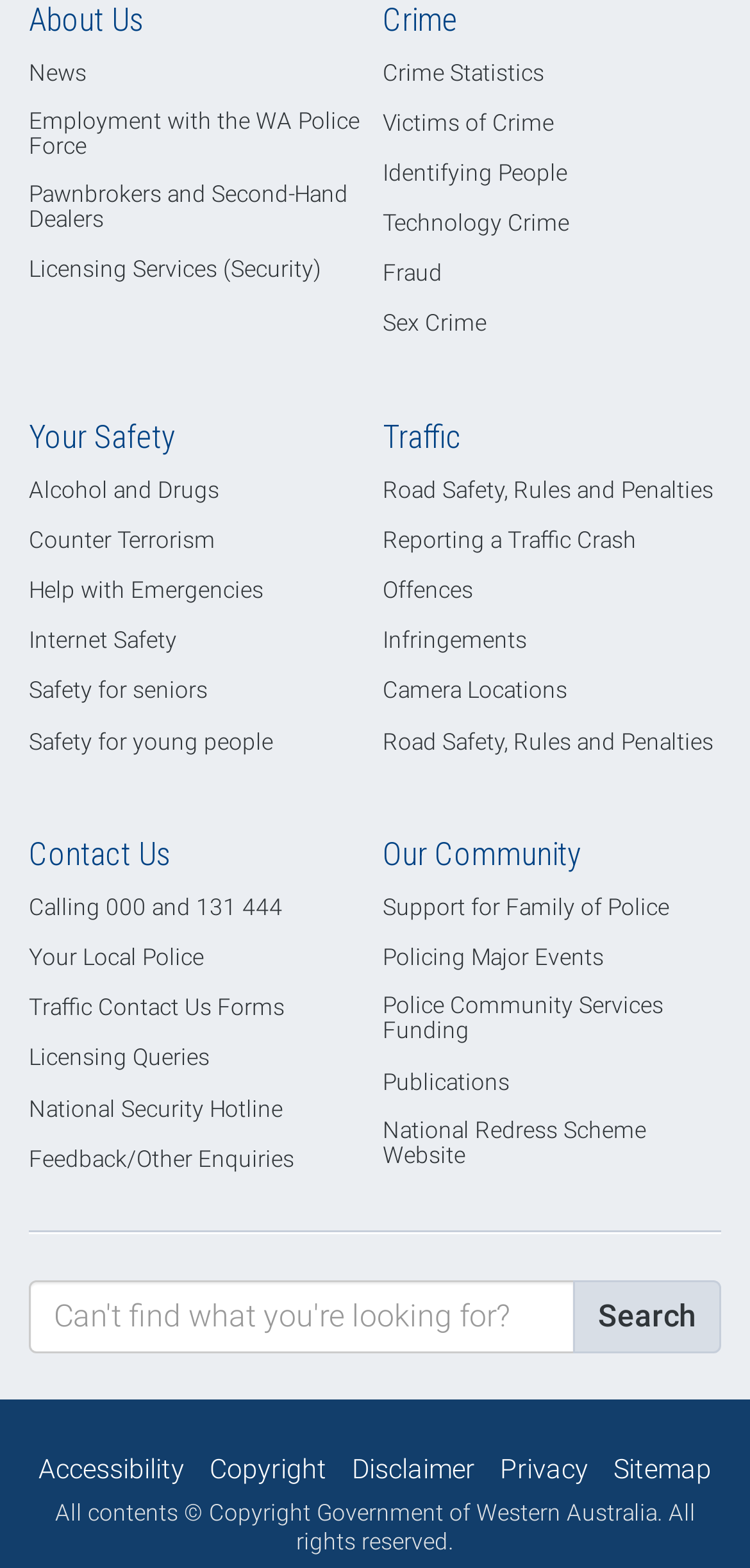What is the 'Our Community' section about?
Please provide a single word or phrase as your answer based on the image.

Police community services